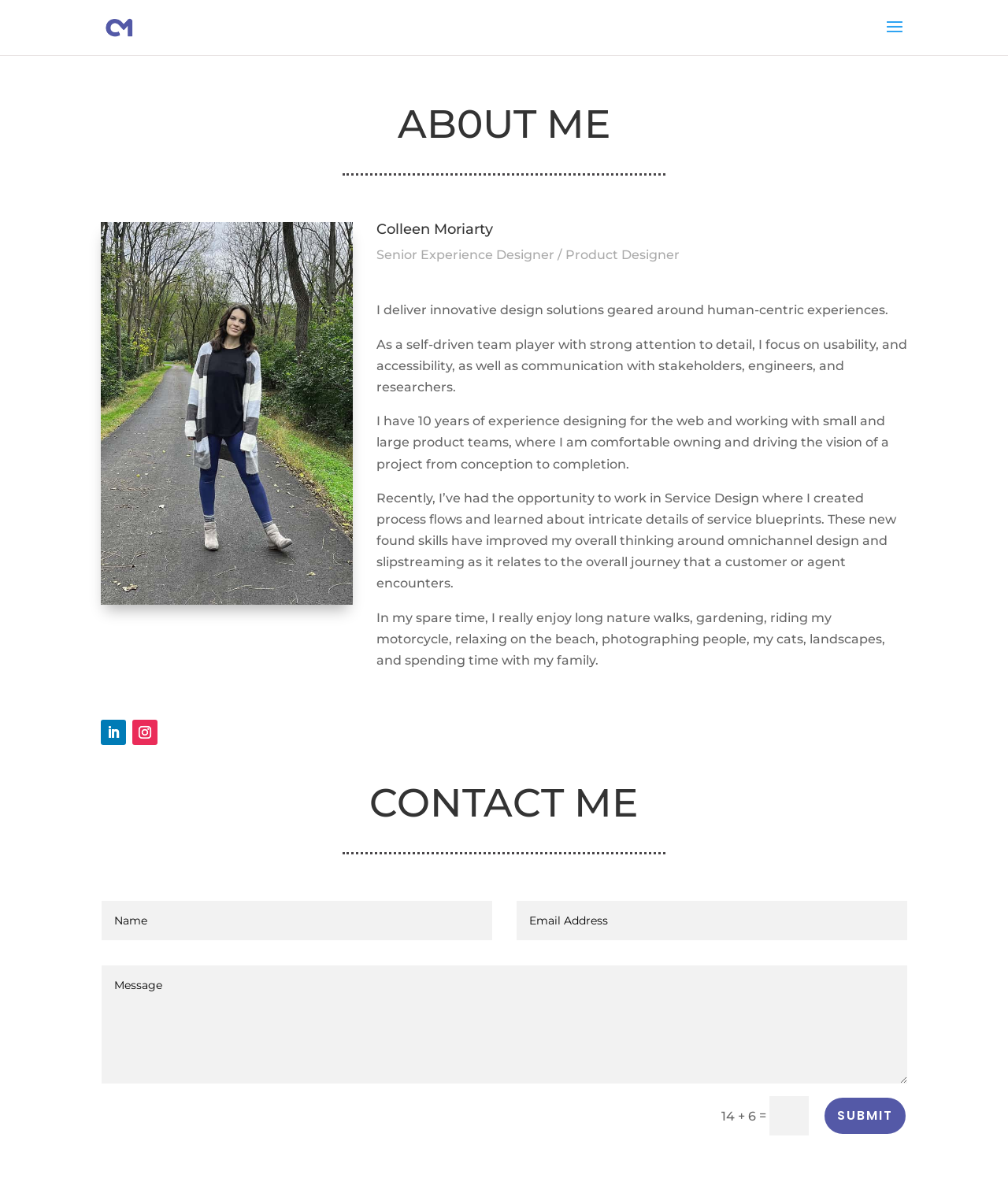Bounding box coordinates are given in the format (top-left x, top-left y, bottom-right x, bottom-right y). All values should be floating point numbers between 0 and 1. Provide the bounding box coordinate for the UI element described as: name="et_pb_contact_email_0" placeholder="Email Address"

[0.513, 0.748, 0.9, 0.781]